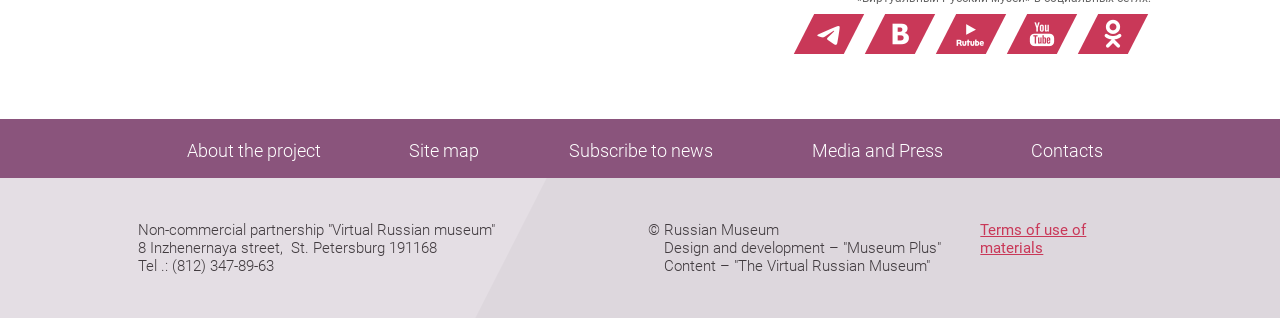Please determine the bounding box coordinates, formatted as (top-left x, top-left y, bottom-right x, bottom-right y), with all values as floating point numbers between 0 and 1. Identify the bounding box of the region described as: Site map

[0.289, 0.374, 0.405, 0.56]